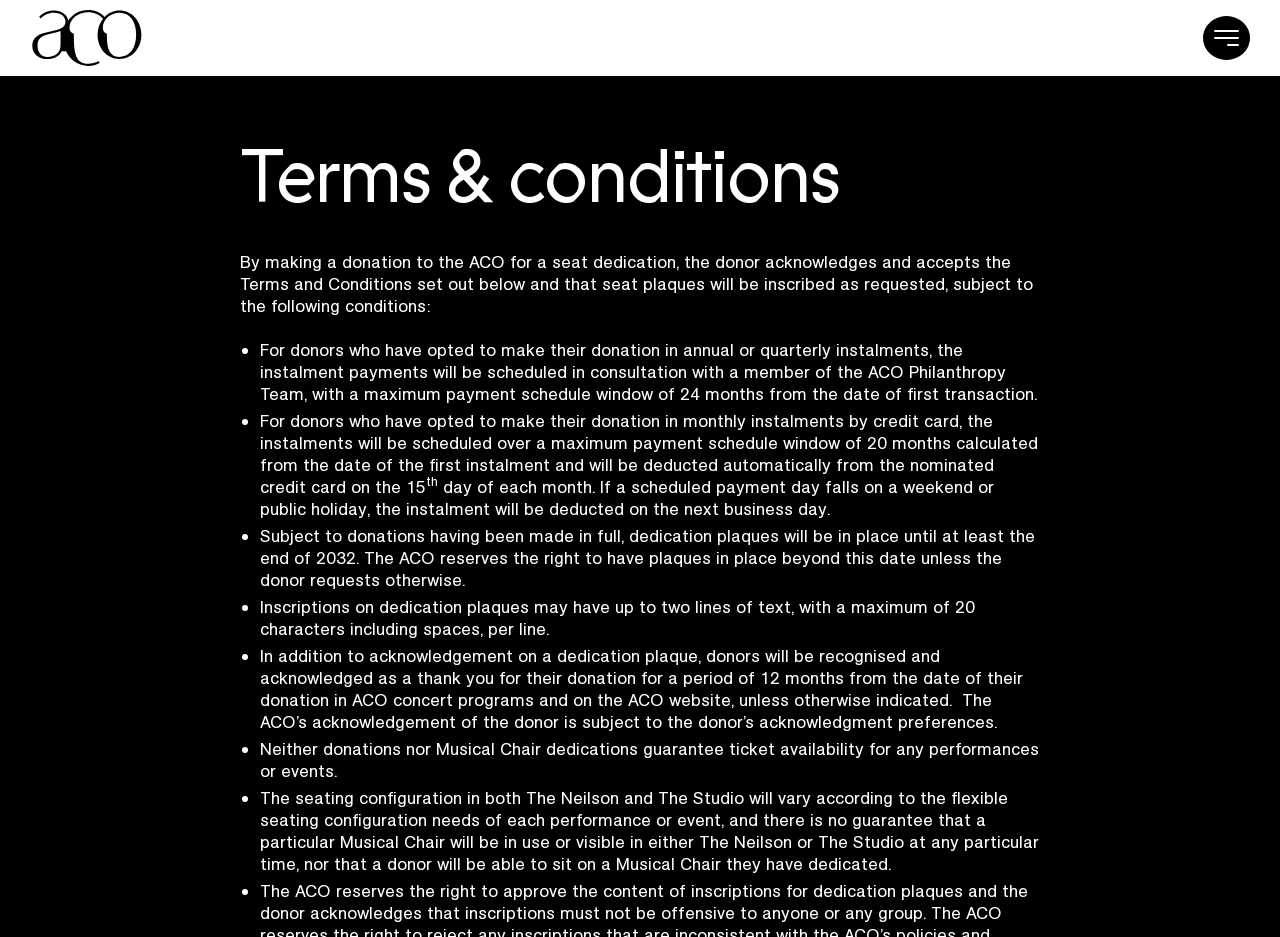Give a one-word or one-phrase response to the question:
How many lines of text can inscriptions on dedication plaques have?

Two